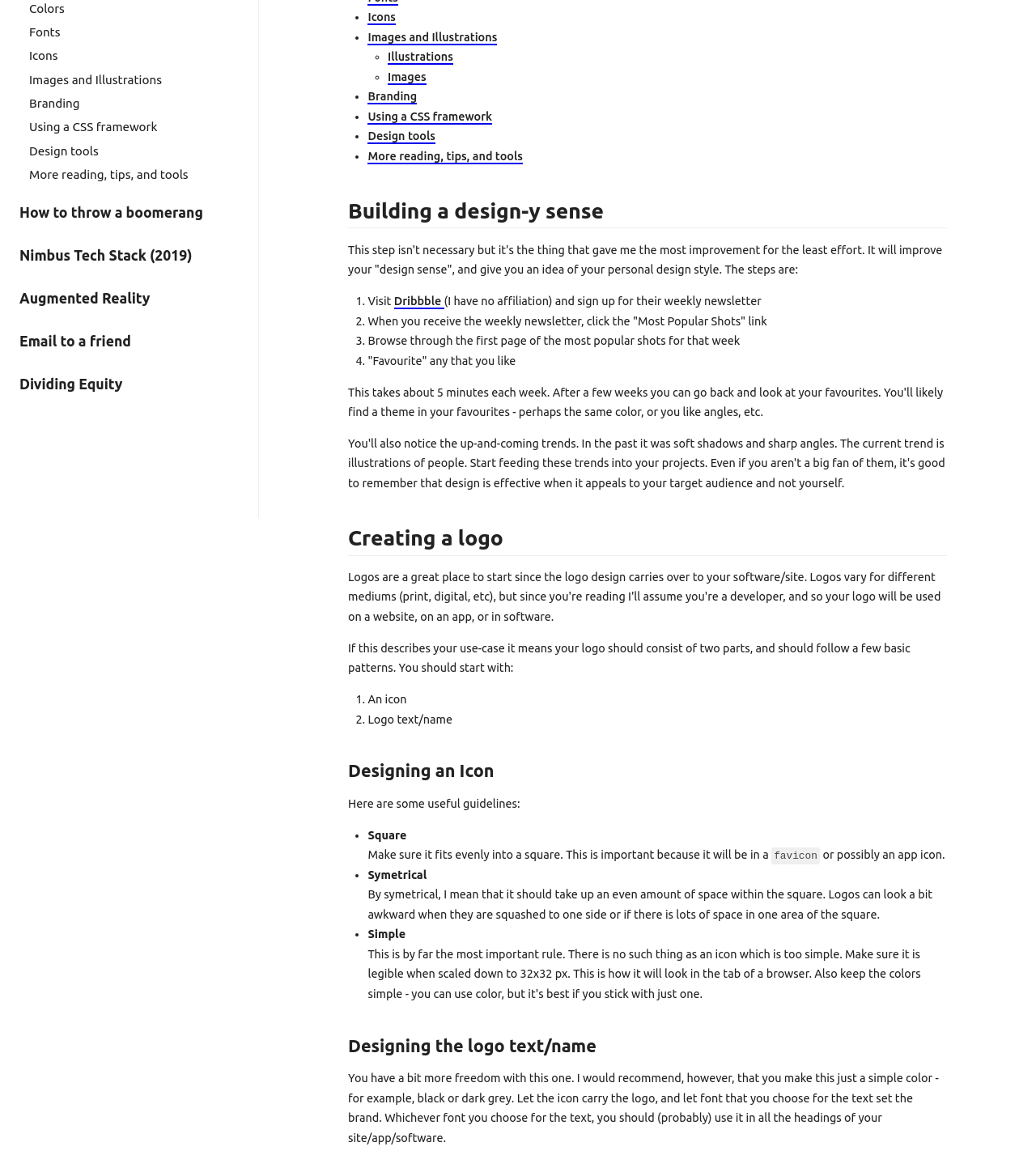Given the description "Images and Illustrations", provide the bounding box coordinates of the corresponding UI element.

[0.012, 0.058, 0.249, 0.078]